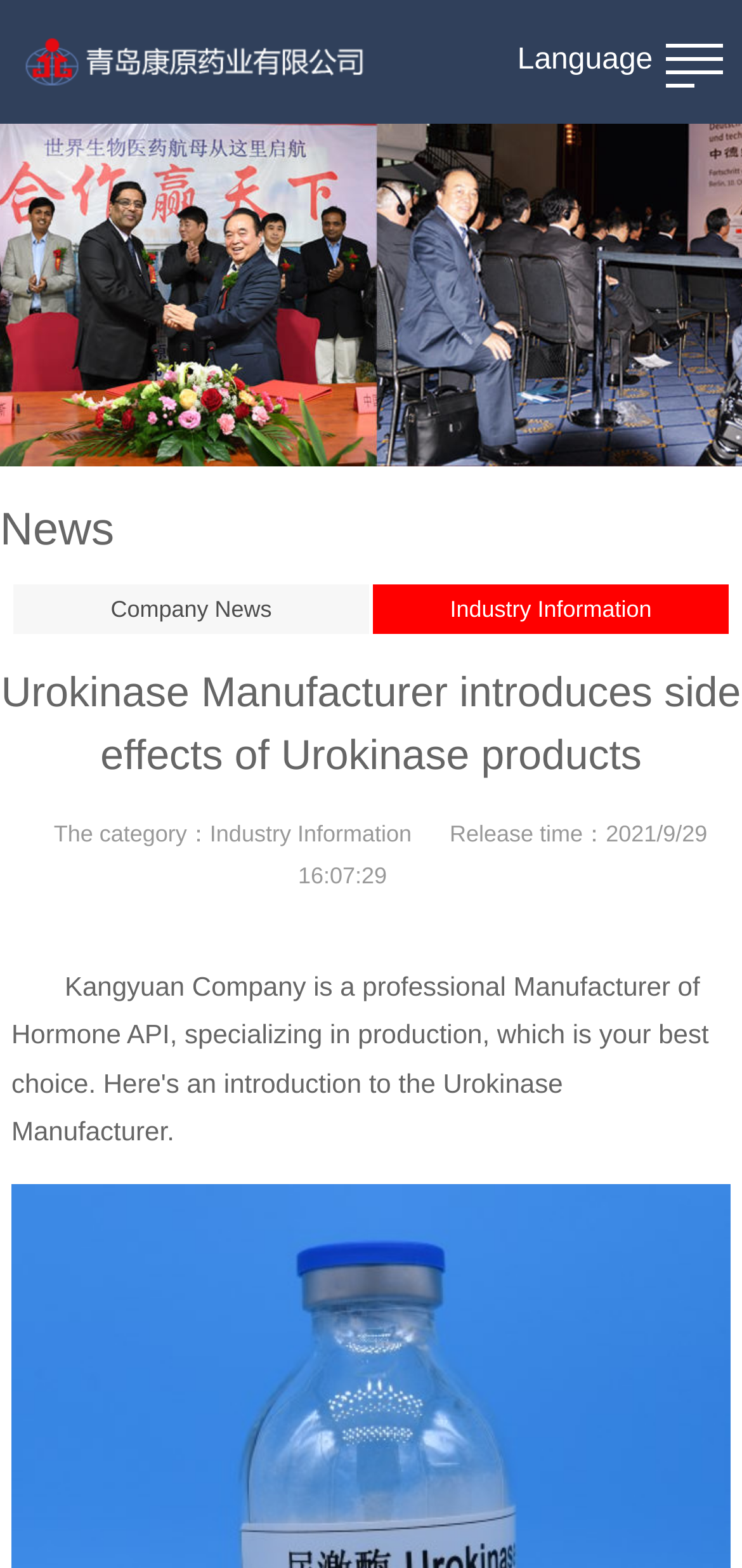Explain the features and main sections of the webpage comprehensively.

The webpage is about Industry Information from KANGYUAN Pharmaceutical Company, with a focus on Urokinase products. At the top, there is a logo image accompanied by a link. Below the logo, there is a heading that reads "News", which is divided into two sections: "Company News" and "Industry Information", both of which are clickable links. 

The main content of the webpage is a news article with the title "Urokinase Manufacturer introduces side effects of Urokinase products", which is a heading that spans the entire width of the page. Below the title, there are two lines of text: "The category：" and "Release time：", followed by a link to "Industry Information" and the specific release time "2021/9/29 16:07:29", respectively. 

At the very bottom of the page, there is a link that repeats the title of the news article.